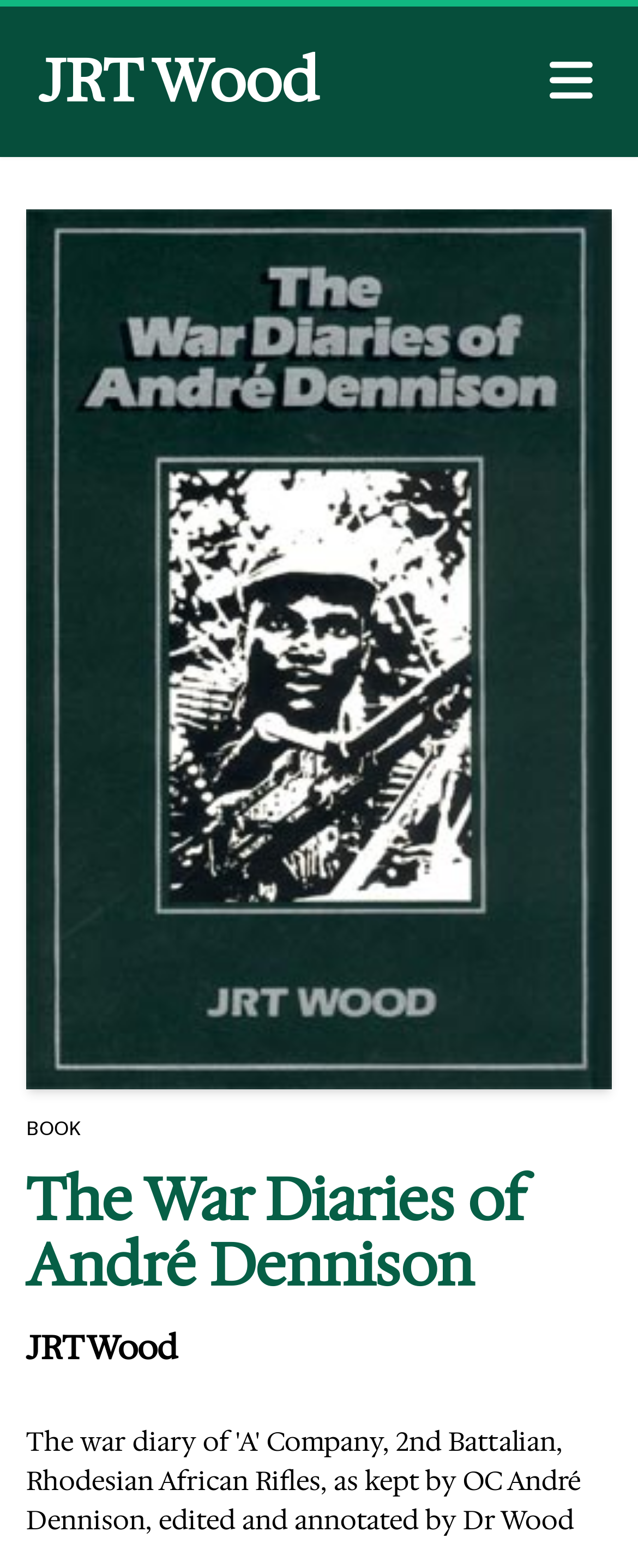Locate the primary headline on the webpage and provide its text.

The War Diaries of André Dennison